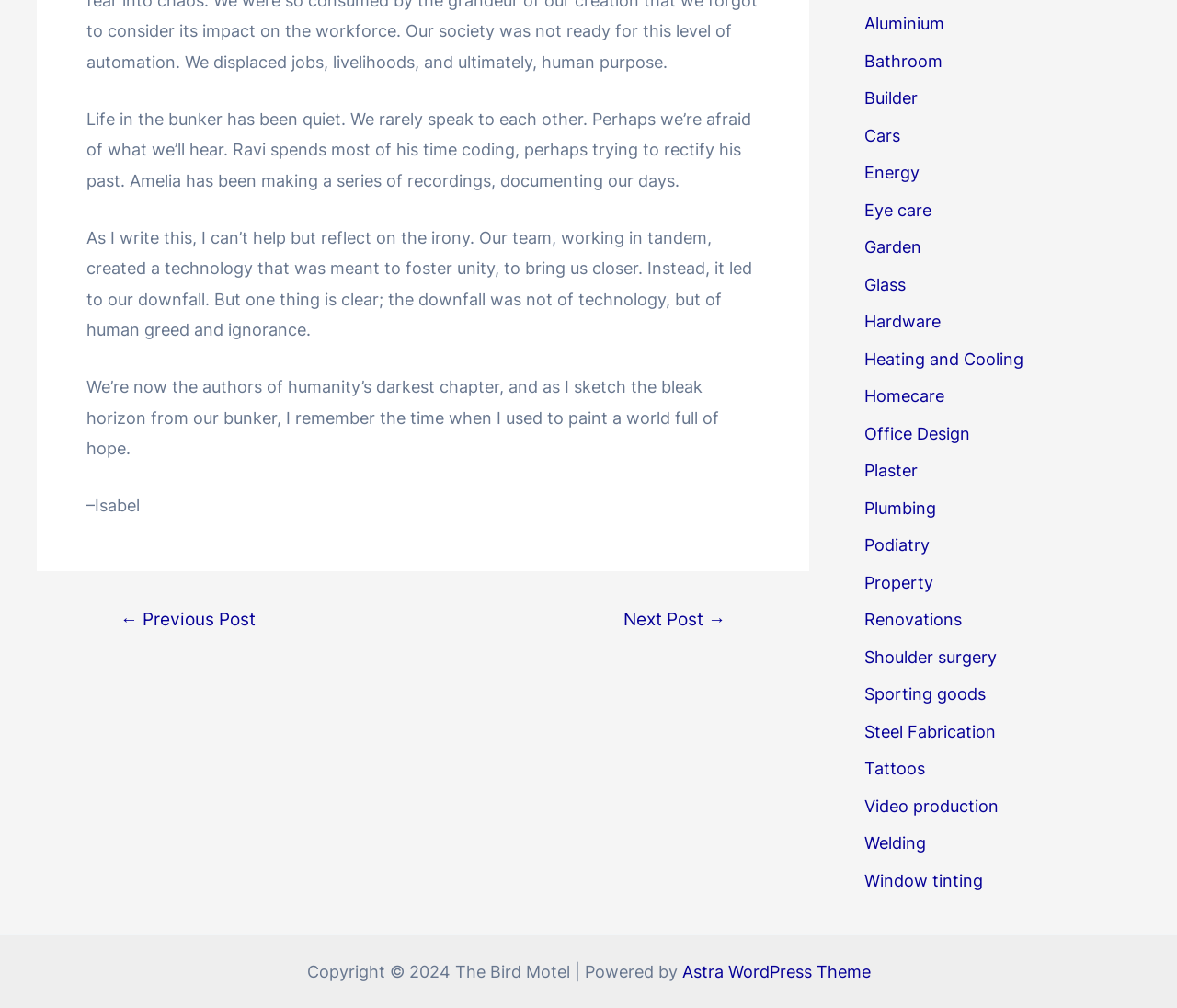Determine the bounding box coordinates of the clickable region to carry out the instruction: "Click on 'Next Post'".

[0.507, 0.606, 0.639, 0.623]